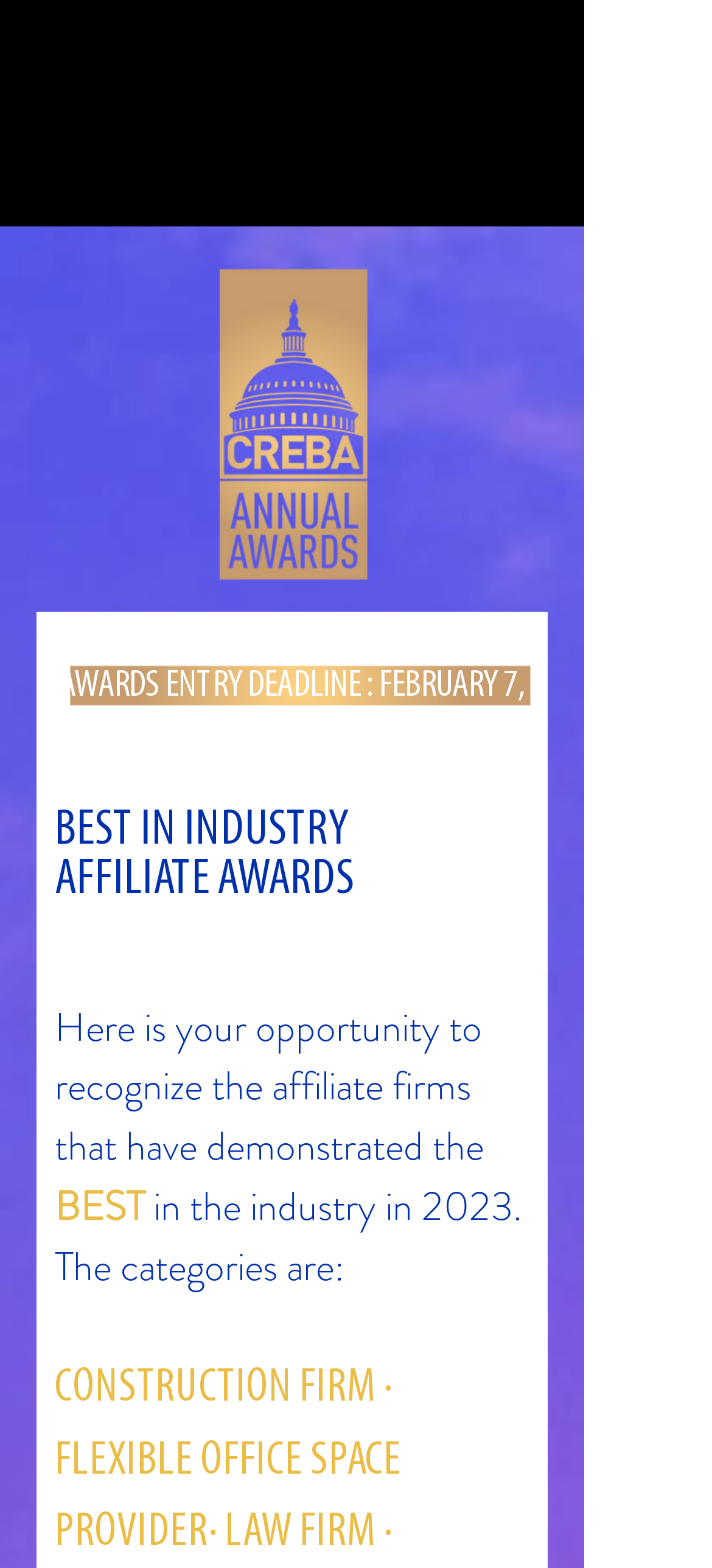What is the opportunity being referred to?
Please provide a single word or phrase based on the screenshot.

recognize affiliate firms